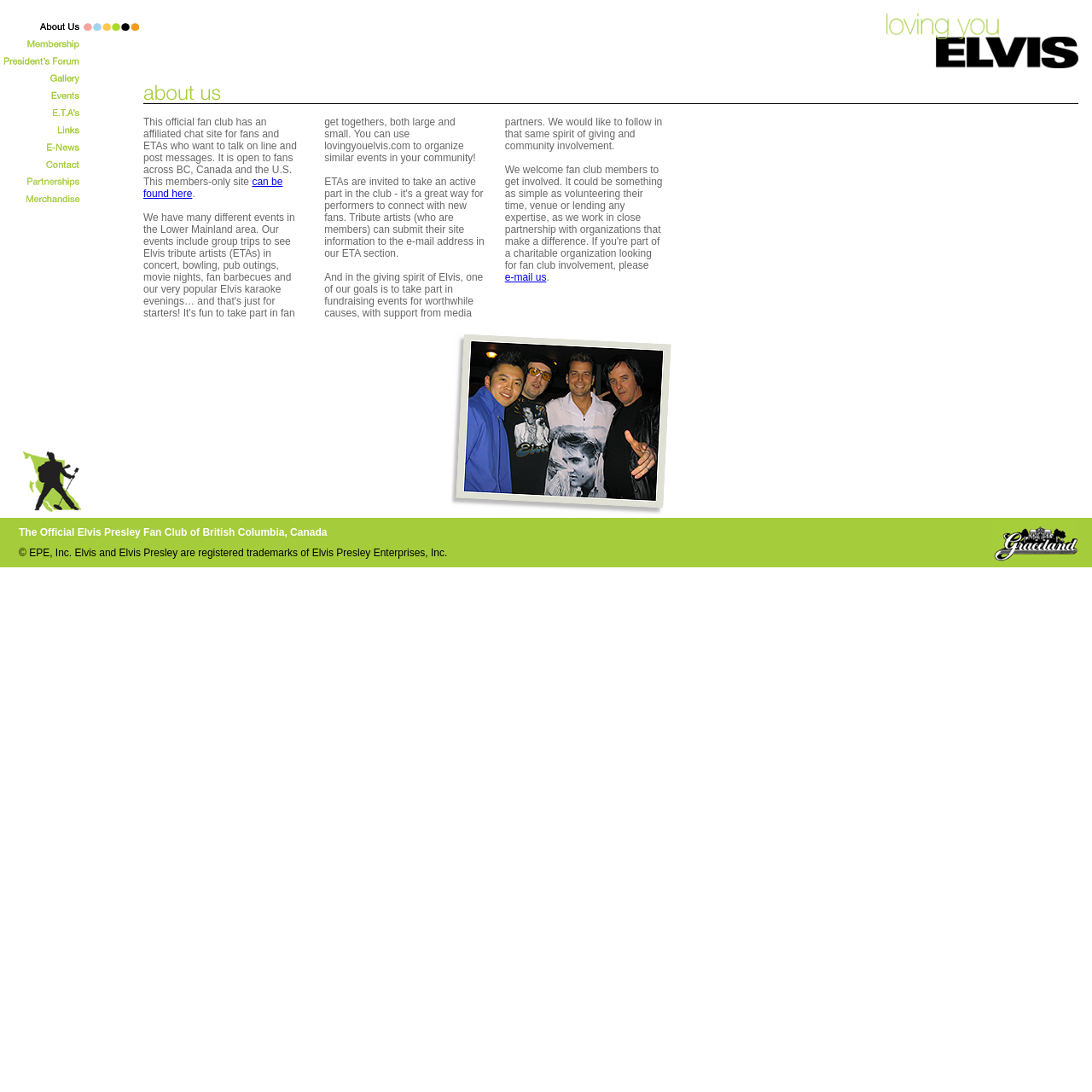Can you show the bounding box coordinates of the region to click on to complete the task described in the instruction: "Read about the fan club's goals"?

[0.297, 0.248, 0.442, 0.292]